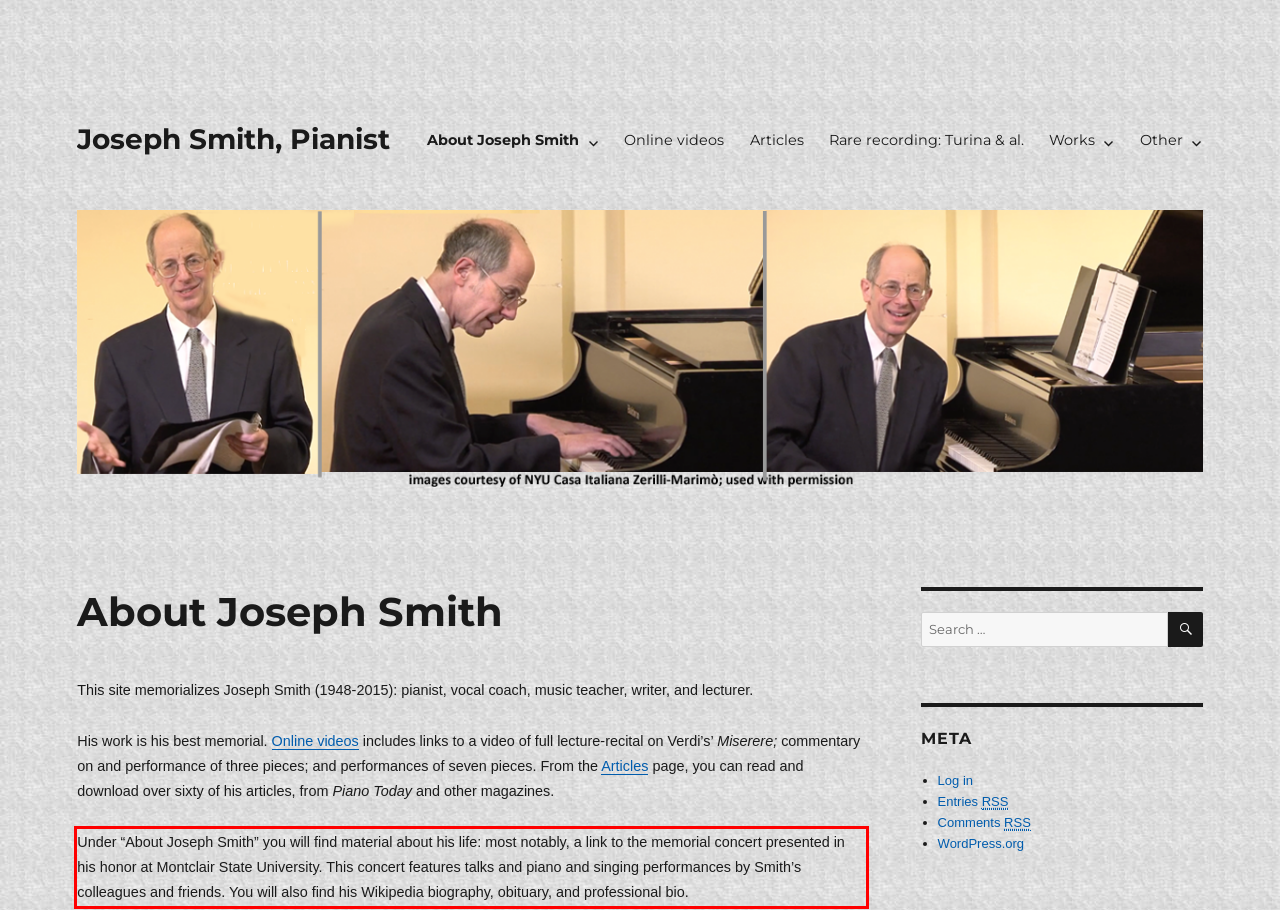Examine the webpage screenshot and use OCR to obtain the text inside the red bounding box.

Under “About Joseph Smith” you will find material about his life: most notably, a link to the memorial concert presented in his honor at Montclair State University. This concert features talks and piano and singing performances by Smith’s colleagues and friends. You will also find his Wikipedia biography, obituary, and professional bio.